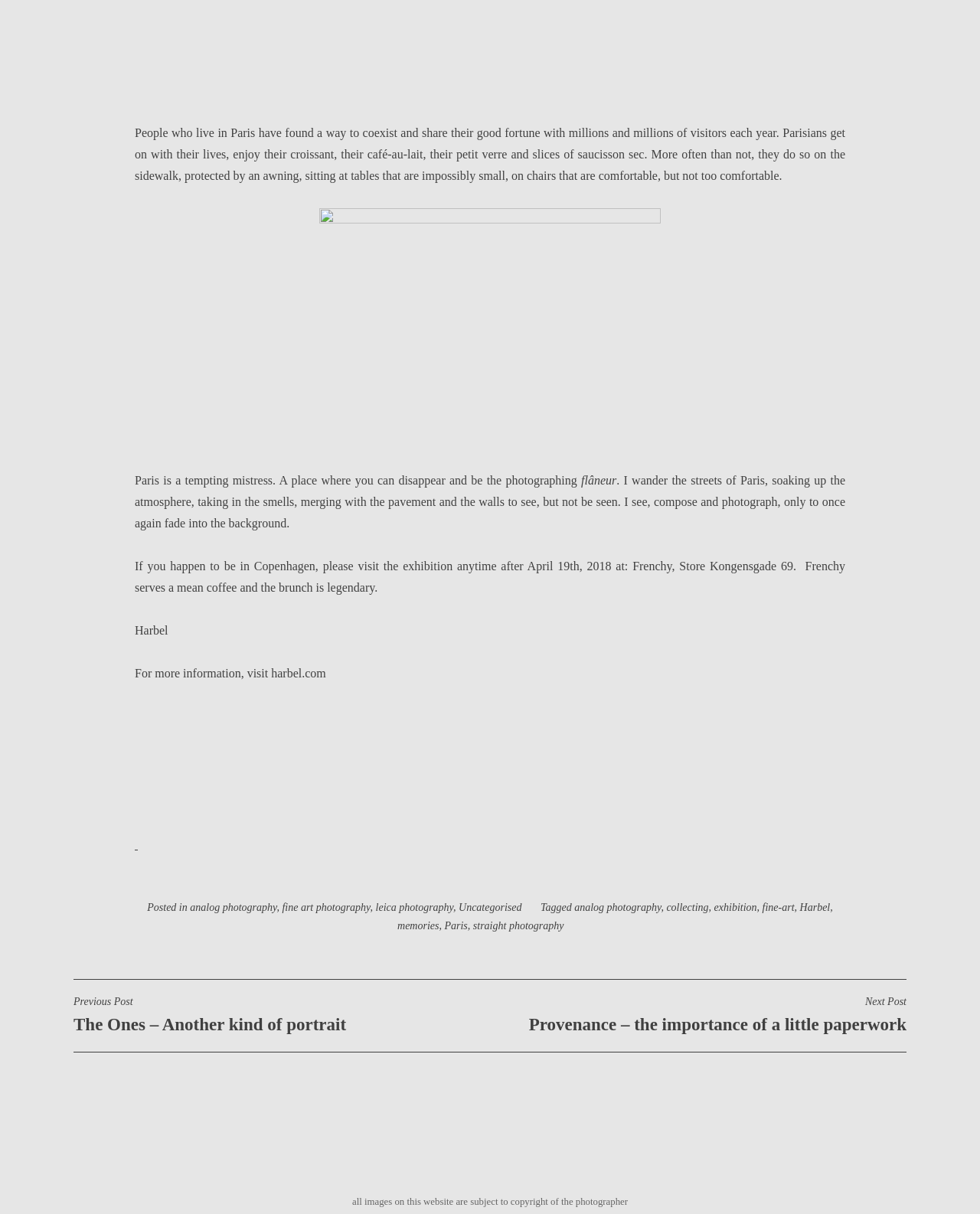Highlight the bounding box coordinates of the element that should be clicked to carry out the following instruction: "Click on the 'analog photography' link". The coordinates must be given as four float numbers ranging from 0 to 1, i.e., [left, top, right, bottom].

[0.194, 0.735, 0.282, 0.745]